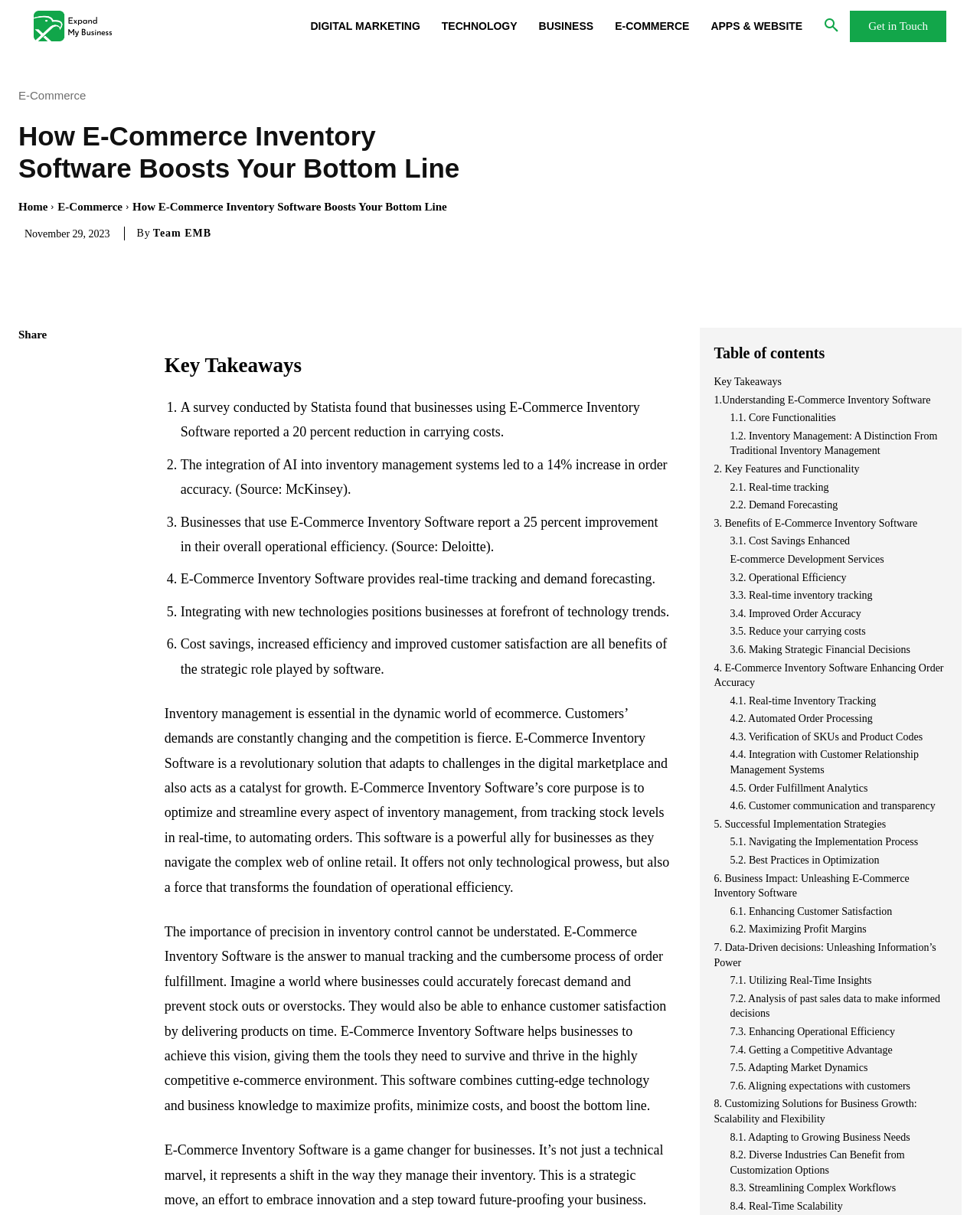Identify the bounding box coordinates of the element to click to follow this instruction: 'Search for something'. Ensure the coordinates are four float values between 0 and 1, provided as [left, top, right, bottom].

[0.83, 0.006, 0.867, 0.037]